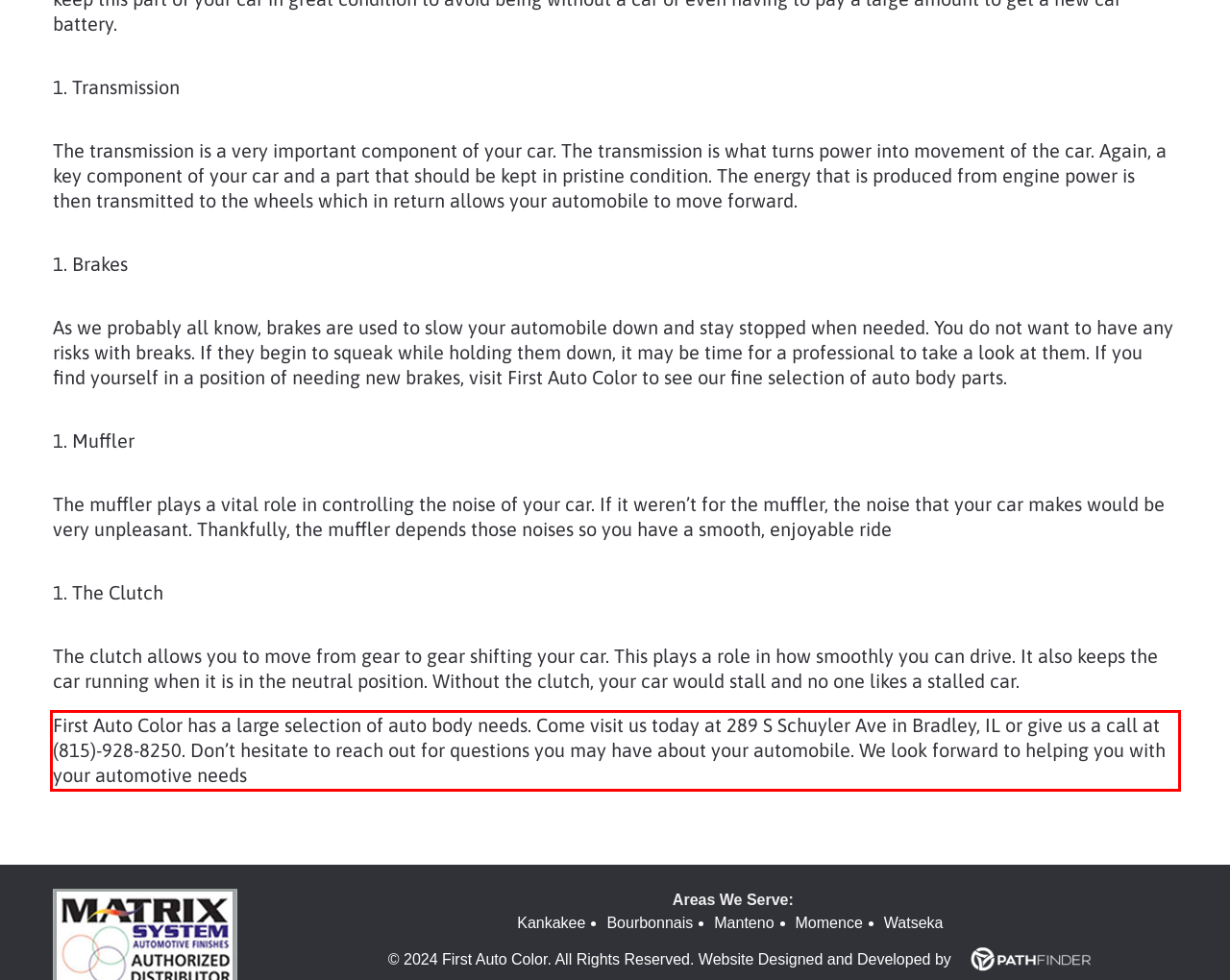You are given a screenshot of a webpage with a UI element highlighted by a red bounding box. Please perform OCR on the text content within this red bounding box.

First Auto Color has a large selection of auto body needs. Come visit us today at 289 S Schuyler Ave in Bradley, IL or give us a call at (815)-928-8250. Don’t hesitate to reach out for questions you may have about your automobile. We look forward to helping you with your automotive needs